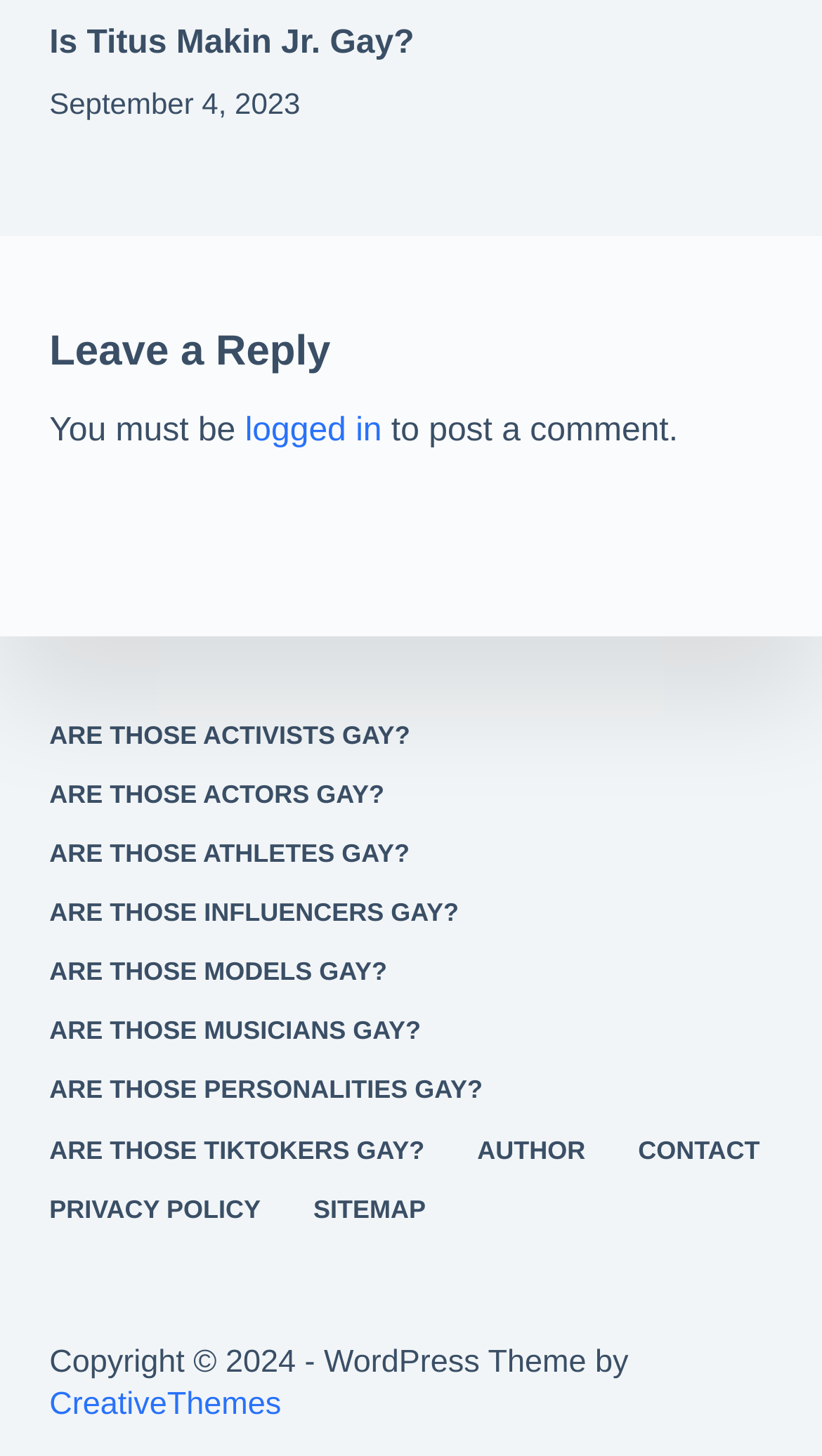What categories are available in the footer menu?
Using the image provided, answer with just one word or phrase.

ACTIVISTS, ACTORS, ATHLETES, INFLUENCERS, MODELS, MUSICIANS, PERSONALITIES, TIKTOKERS, AUTHOR, CONTACT, PRIVACY POLICY, SITEMAP